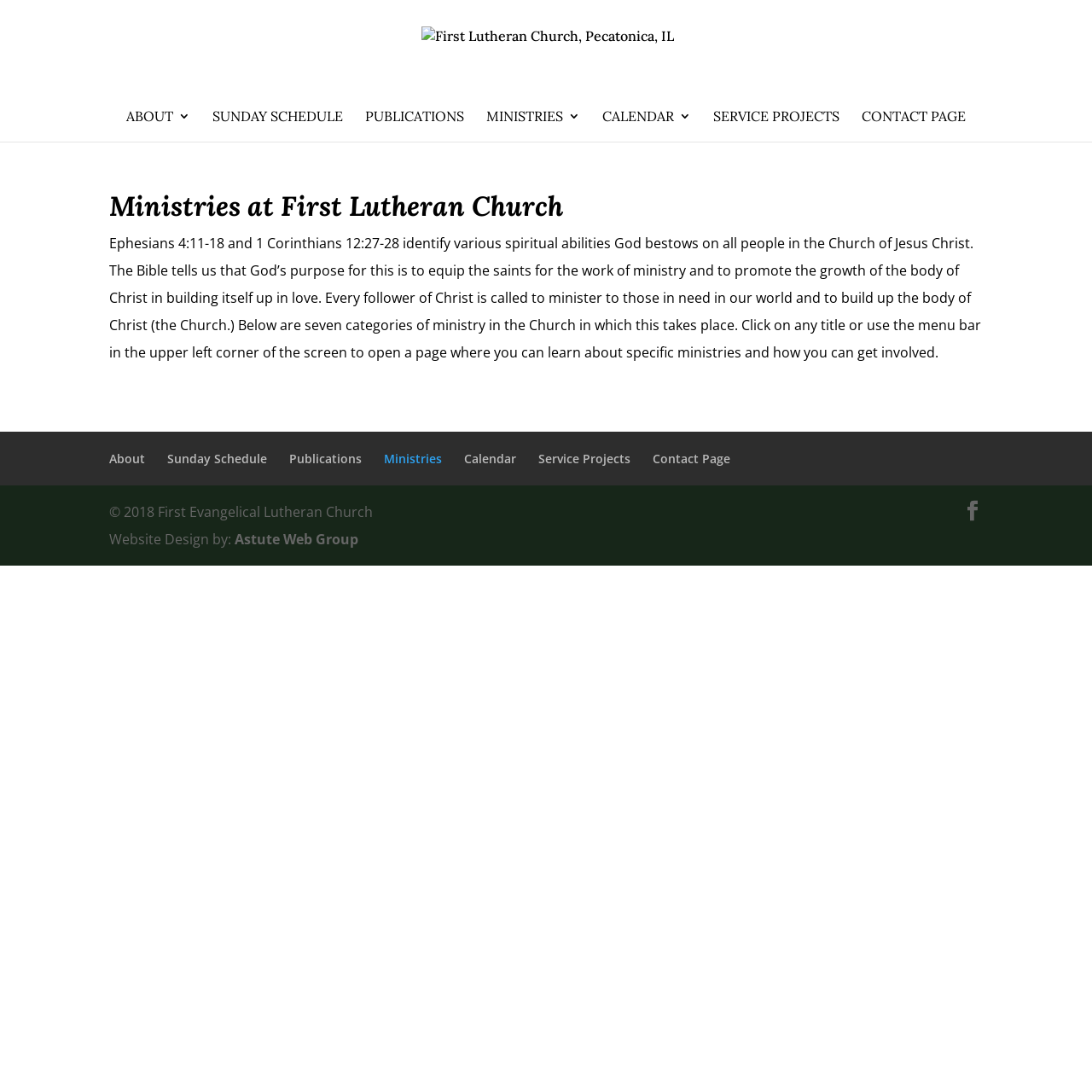Show the bounding box coordinates of the region that should be clicked to follow the instruction: "view landscapes."

None